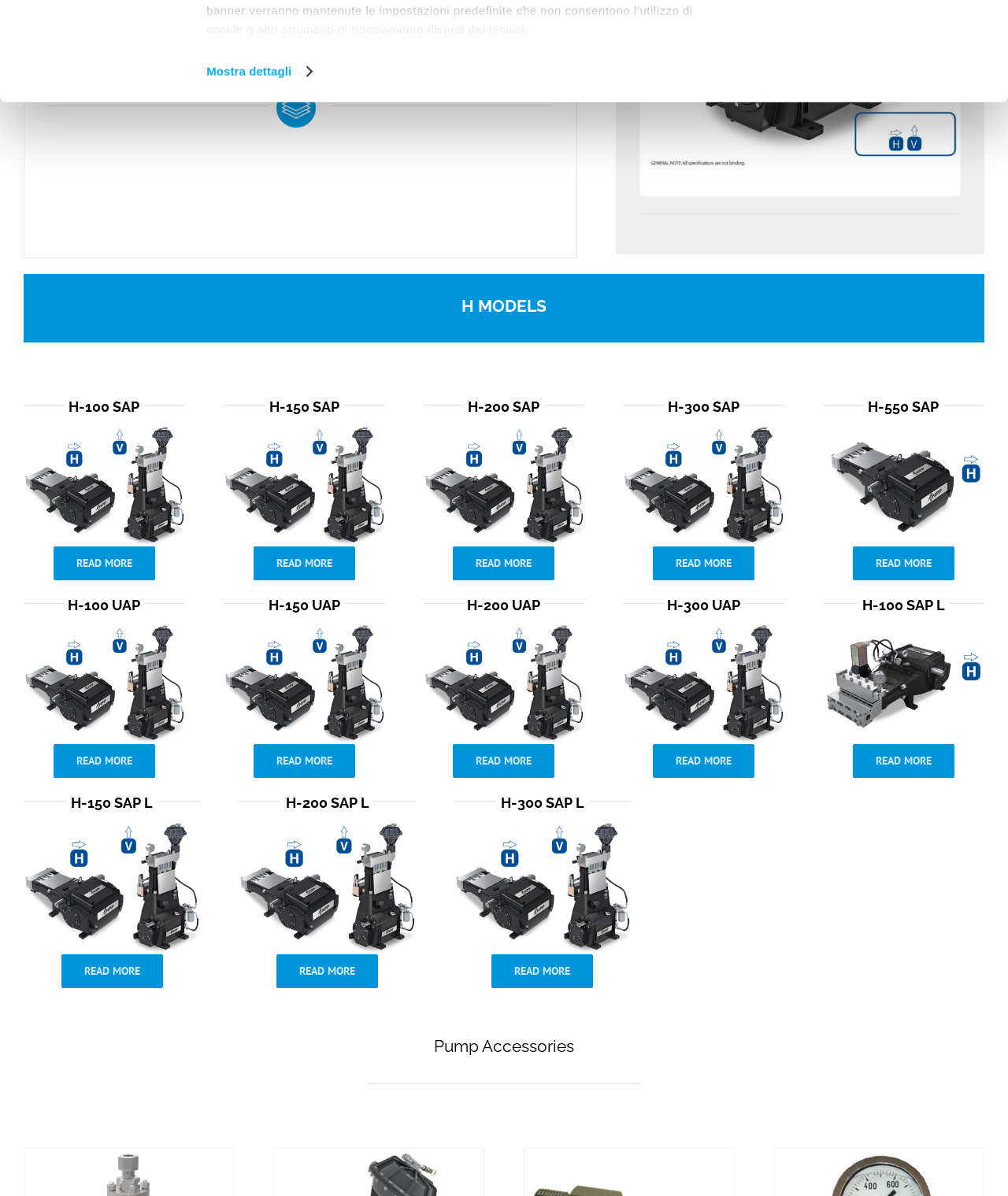Identify the bounding box of the UI element described as follows: "READ MORE". Provide the coordinates as four float numbers in the range of 0 to 1 [left, top, right, bottom].

[0.251, 0.622, 0.352, 0.651]